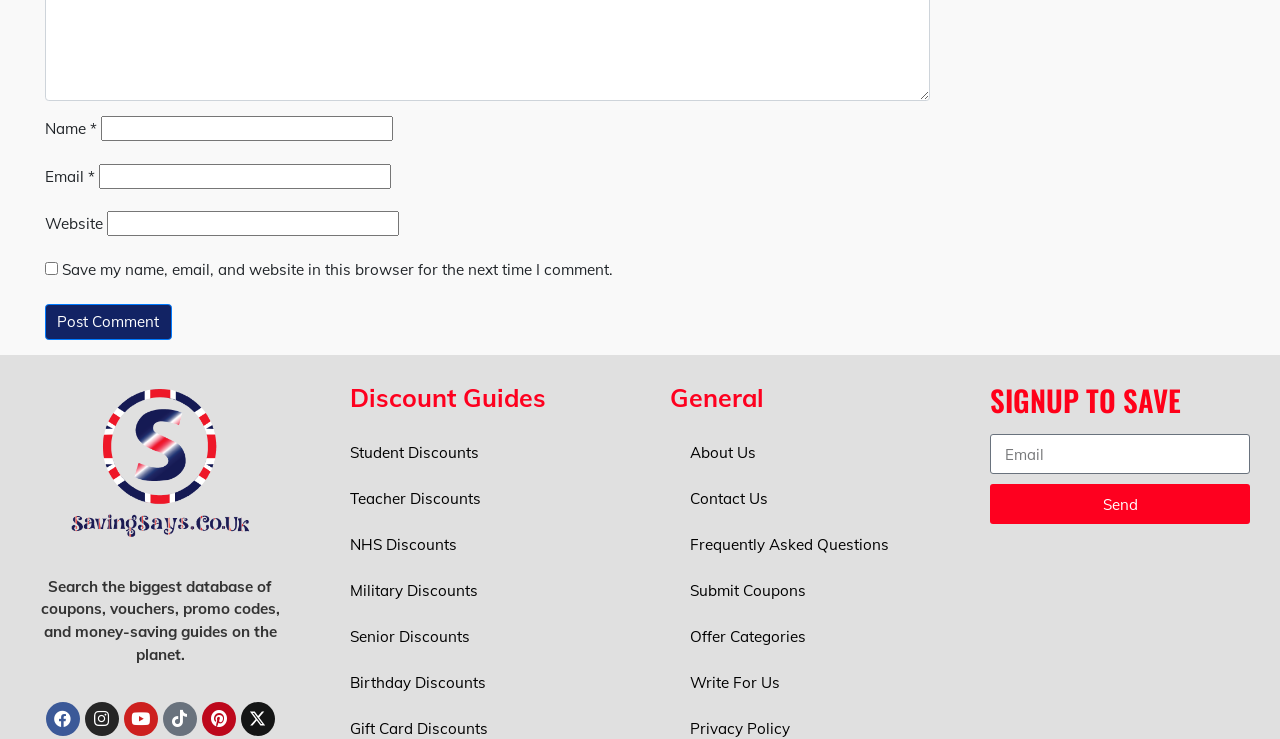What type of content is available on this website?
Please craft a detailed and exhaustive response to the question.

The webpage has a section titled 'Discount Guides' with links to various types of discounts, such as student, teacher, and NHS discounts. Additionally, there is a section with links to general information, including 'About Us' and 'Frequently Asked Questions'. This suggests that the website provides discount guides and coupons to its users.